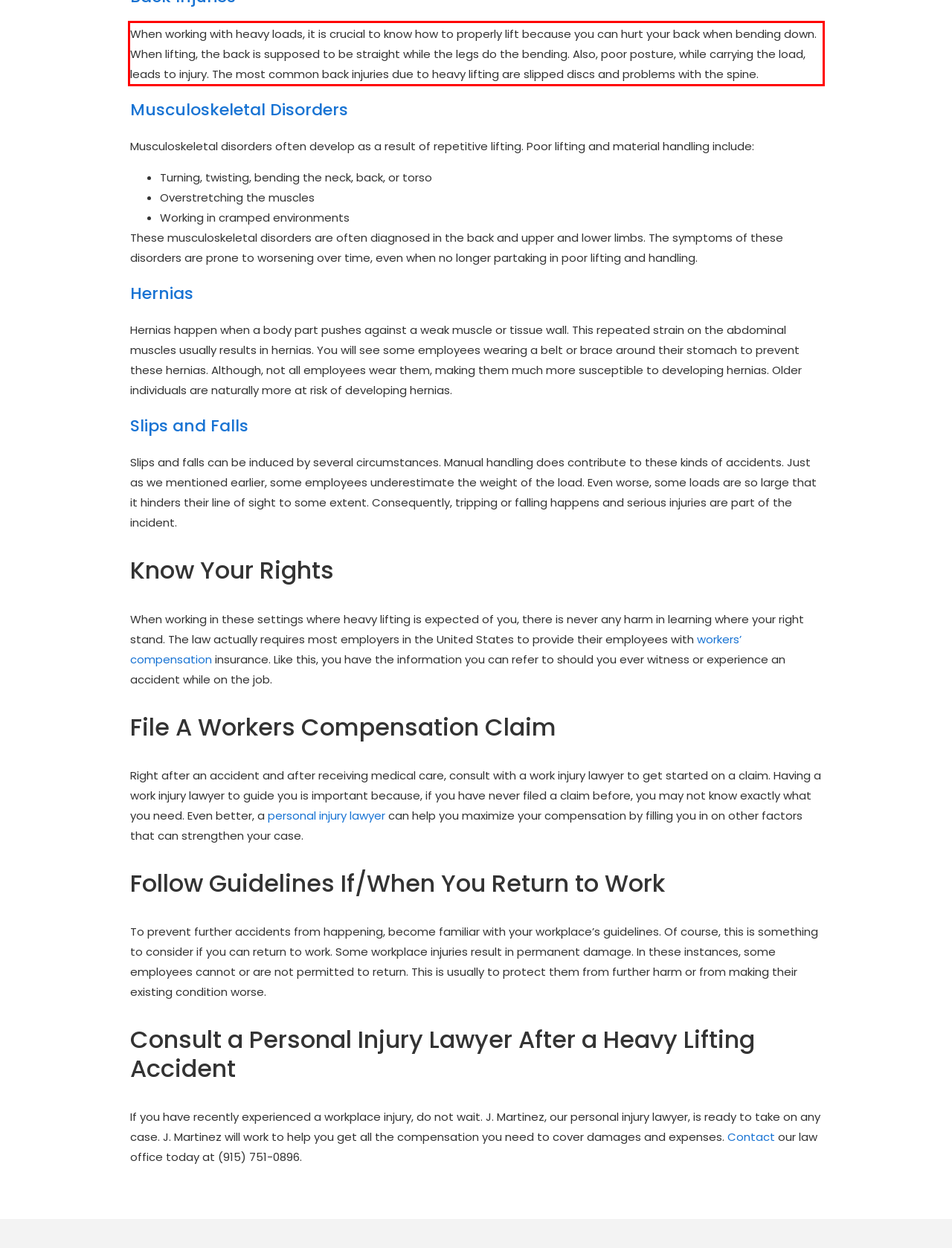Please analyze the screenshot of a webpage and extract the text content within the red bounding box using OCR.

When working with heavy loads, it is crucial to know how to properly lift because you can hurt your back when bending down. When lifting, the back is supposed to be straight while the legs do the bending. Also, poor posture, while carrying the load, leads to injury. The most common back injuries due to heavy lifting are slipped discs and problems with the spine.